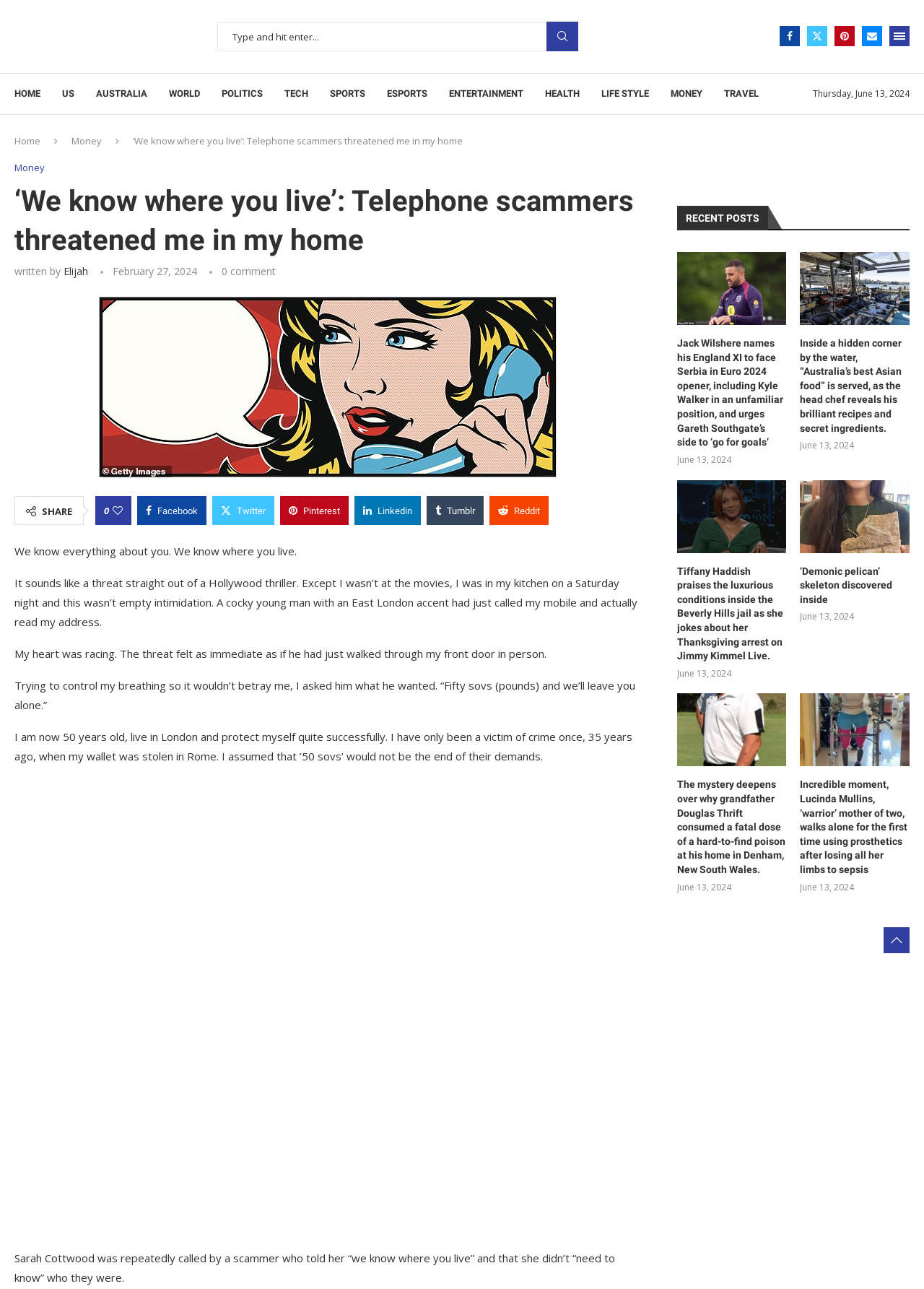How old is the author of the article?
Answer the question with a single word or phrase, referring to the image.

50 years old